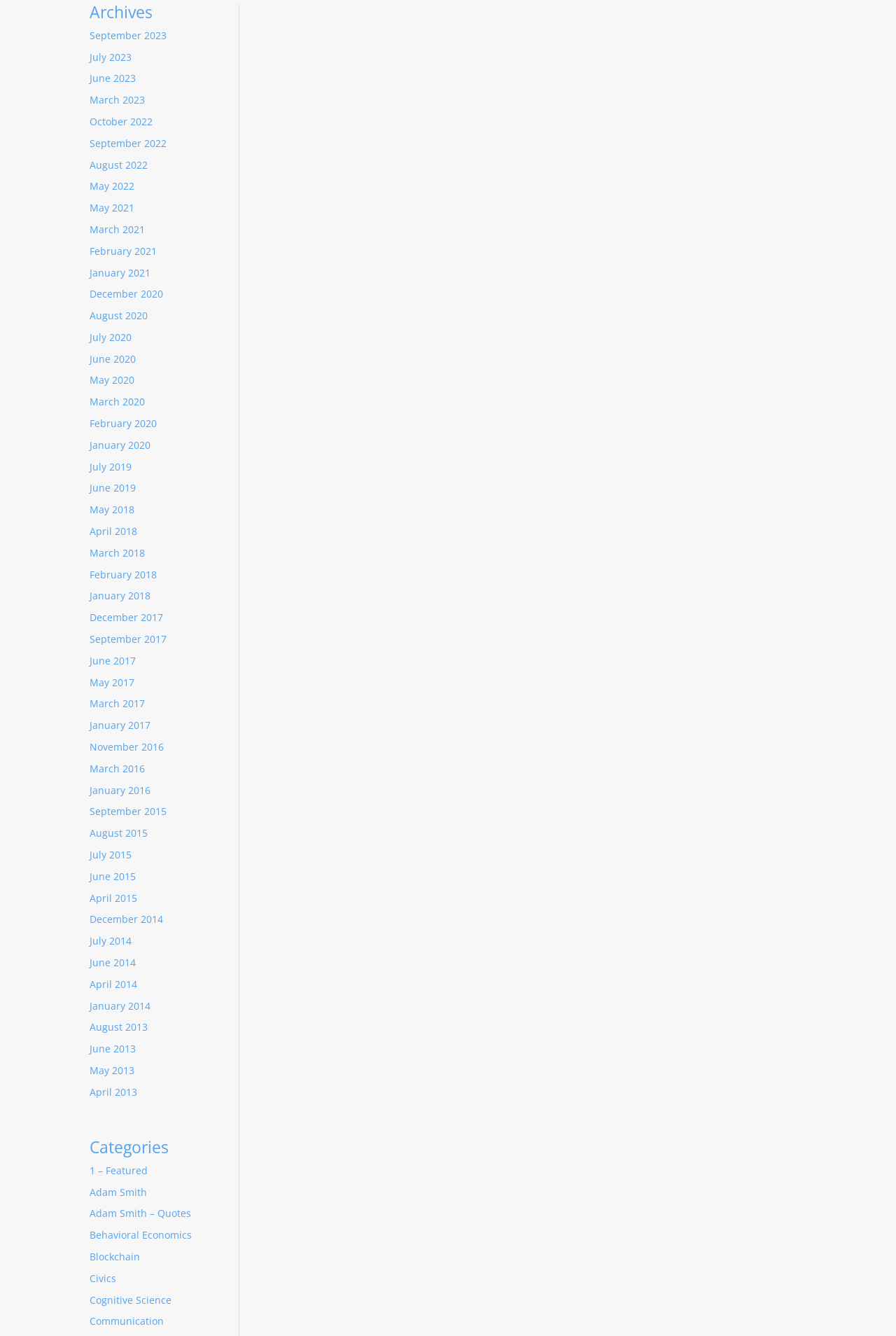Highlight the bounding box coordinates of the region I should click on to meet the following instruction: "Open the menu".

None